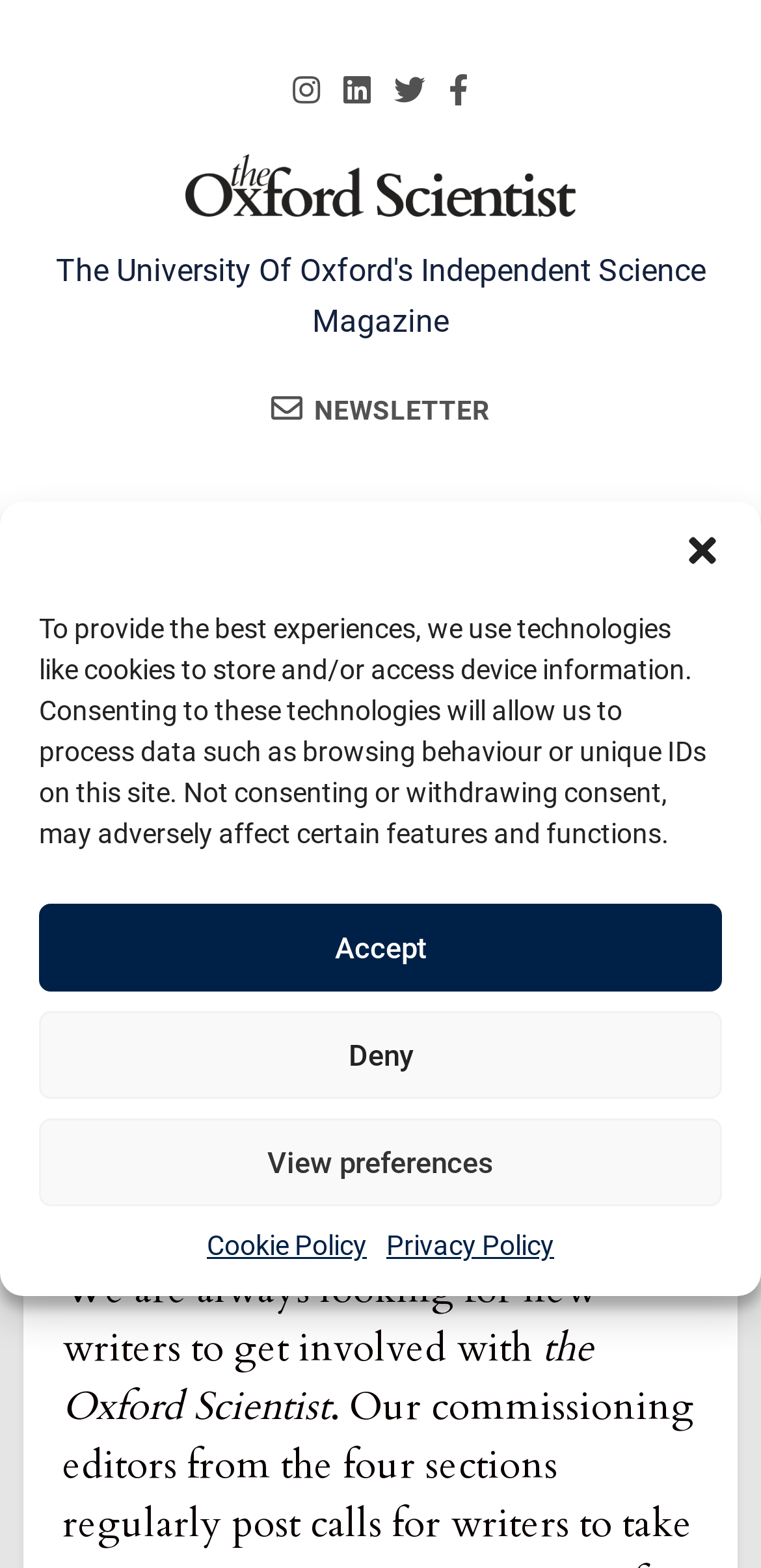Please provide a comprehensive response to the question below by analyzing the image: 
What is the name of the magazine featured on the webpage?

The webpage prominently displays the name 'The Oxford Scientist' in multiple locations, including the top navigation bar and the main content area. This suggests that the website is affiliated with the magazine and is used to post open commissions for writers.